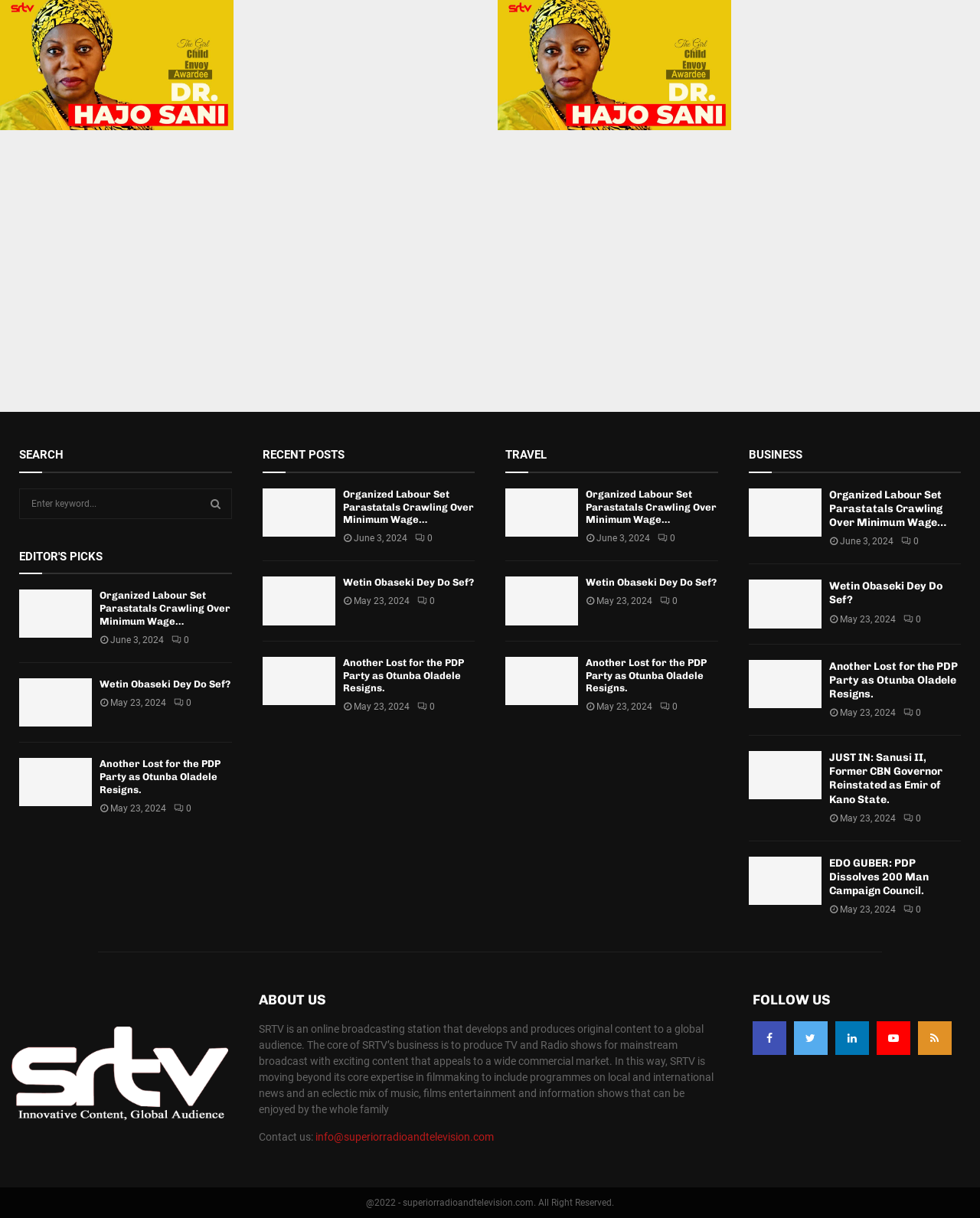Look at the image and answer the question in detail:
What is the purpose of the button with the magnifying glass icon?

The button with the magnifying glass icon is located next to a search box and has the text 'SEARCH' associated with it, suggesting that its purpose is to initiate a search query.